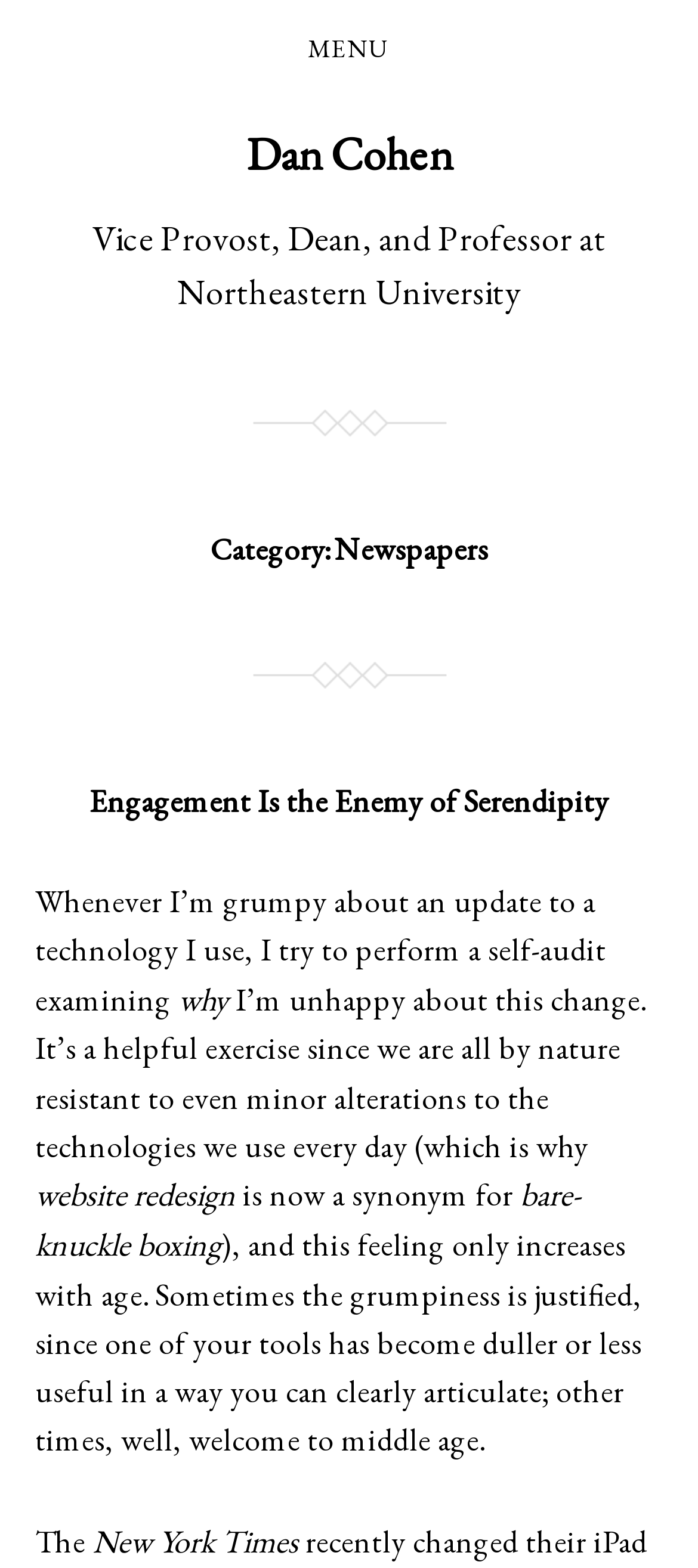Examine the image and give a thorough answer to the following question:
What is the title of the article?

I identified the title by looking at the heading element 'Engagement Is the Enemy of Serendipity' which is a child element of the Root Element.